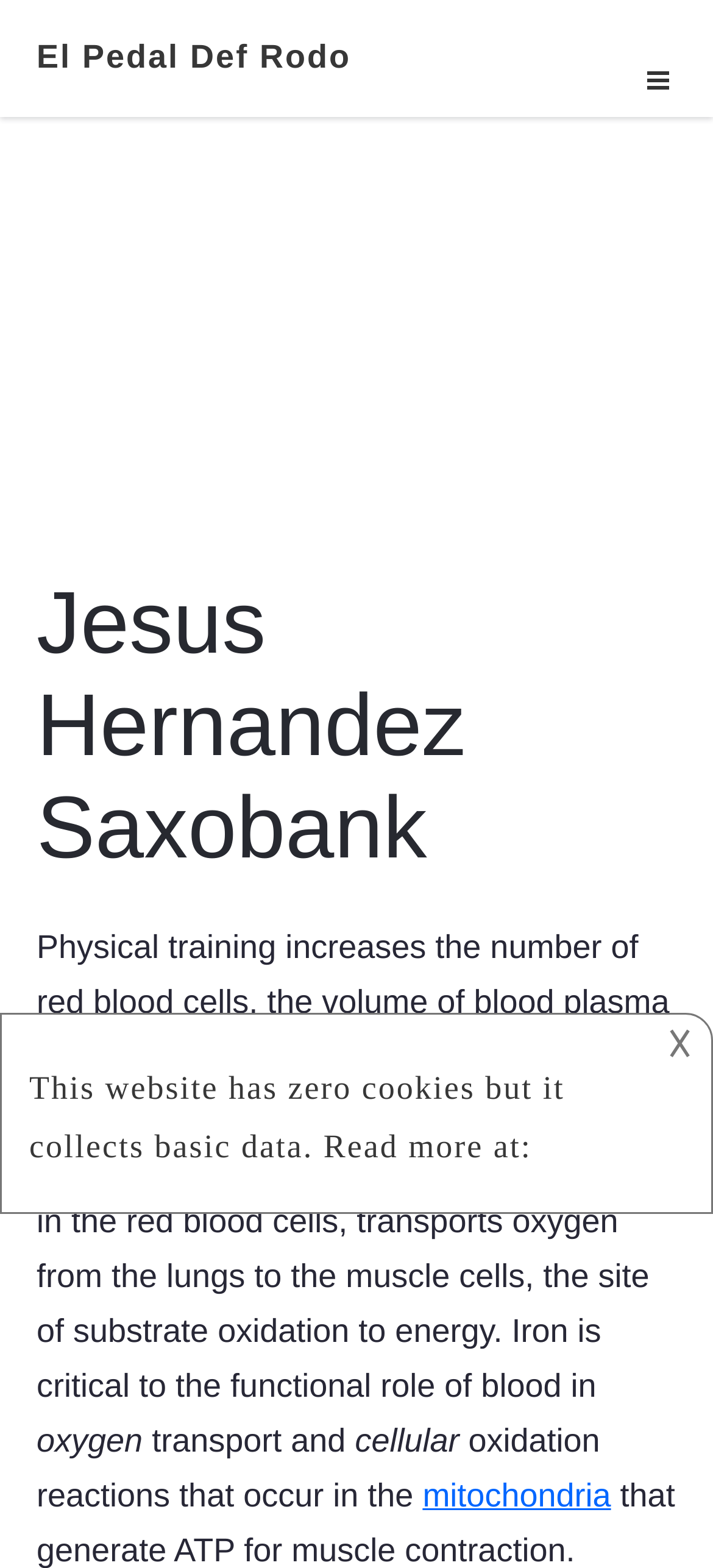Where do substrate oxidation to energy reactions occur?
Answer with a single word or phrase, using the screenshot for reference.

mitochondria